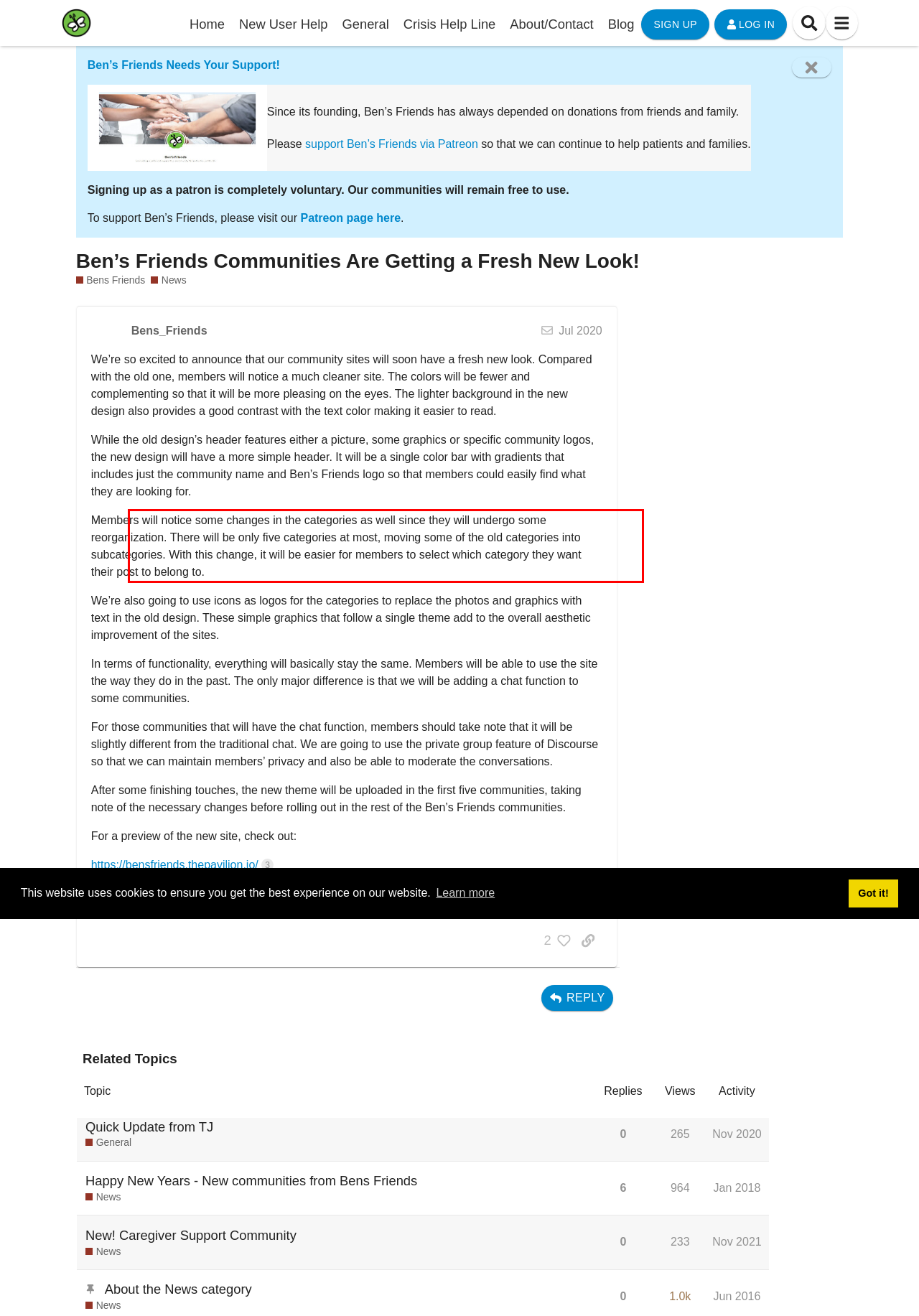You are provided with a webpage screenshot that includes a red rectangle bounding box. Extract the text content from within the bounding box using OCR.

Members will notice some changes in the categories as well since they will undergo some reorganization. There will be only five categories at most, moving some of the old categories into subcategories. With this change, it will be easier for members to select which category they want their post to belong to.